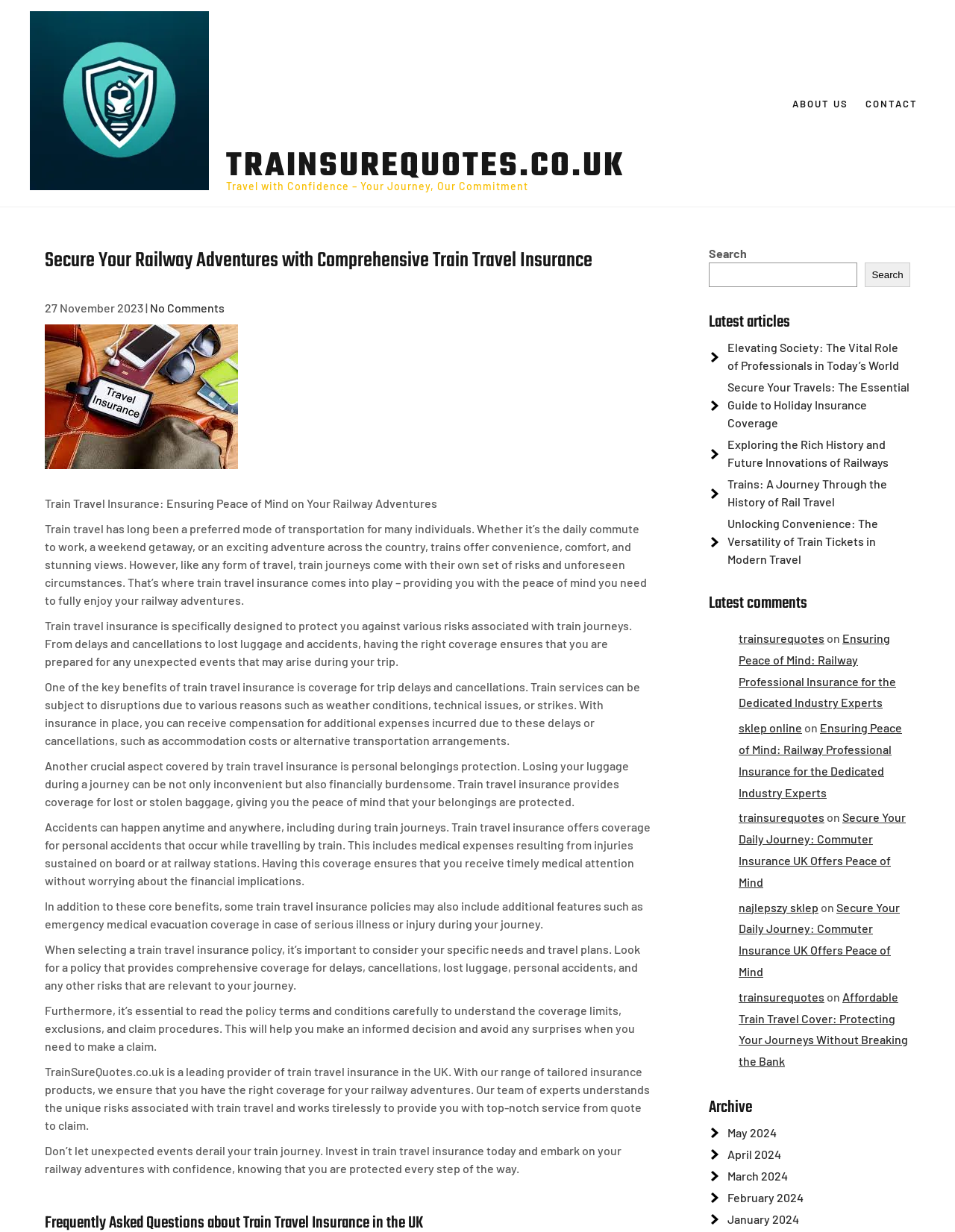Find the coordinates for the bounding box of the element with this description: "About us".

[0.822, 0.069, 0.896, 0.098]